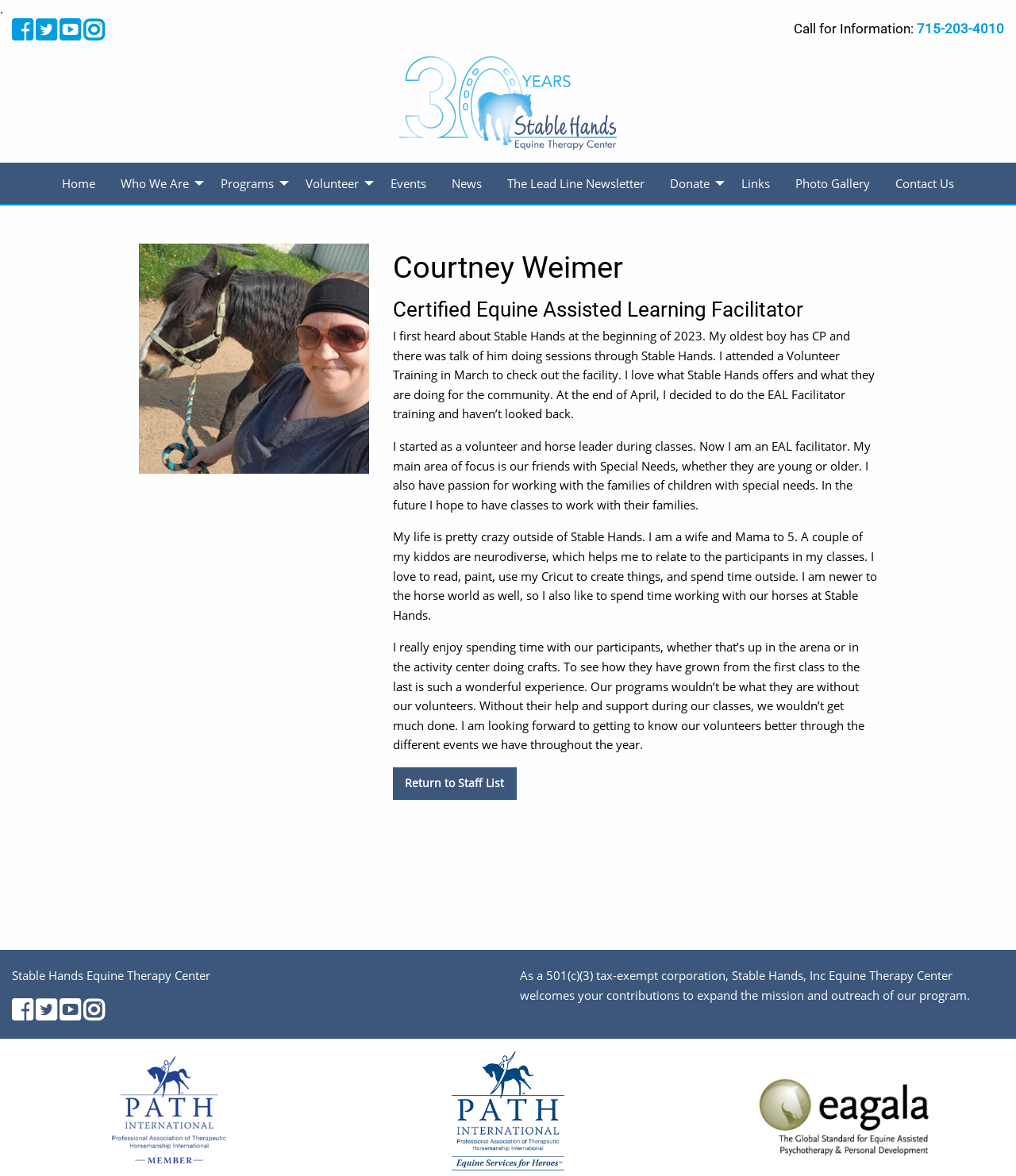What is the phone number for information?
Using the image as a reference, answer the question in detail.

The phone number for information can be found in the heading 'Call for Information: 715-203-4010' which is located at the top of the webpage.